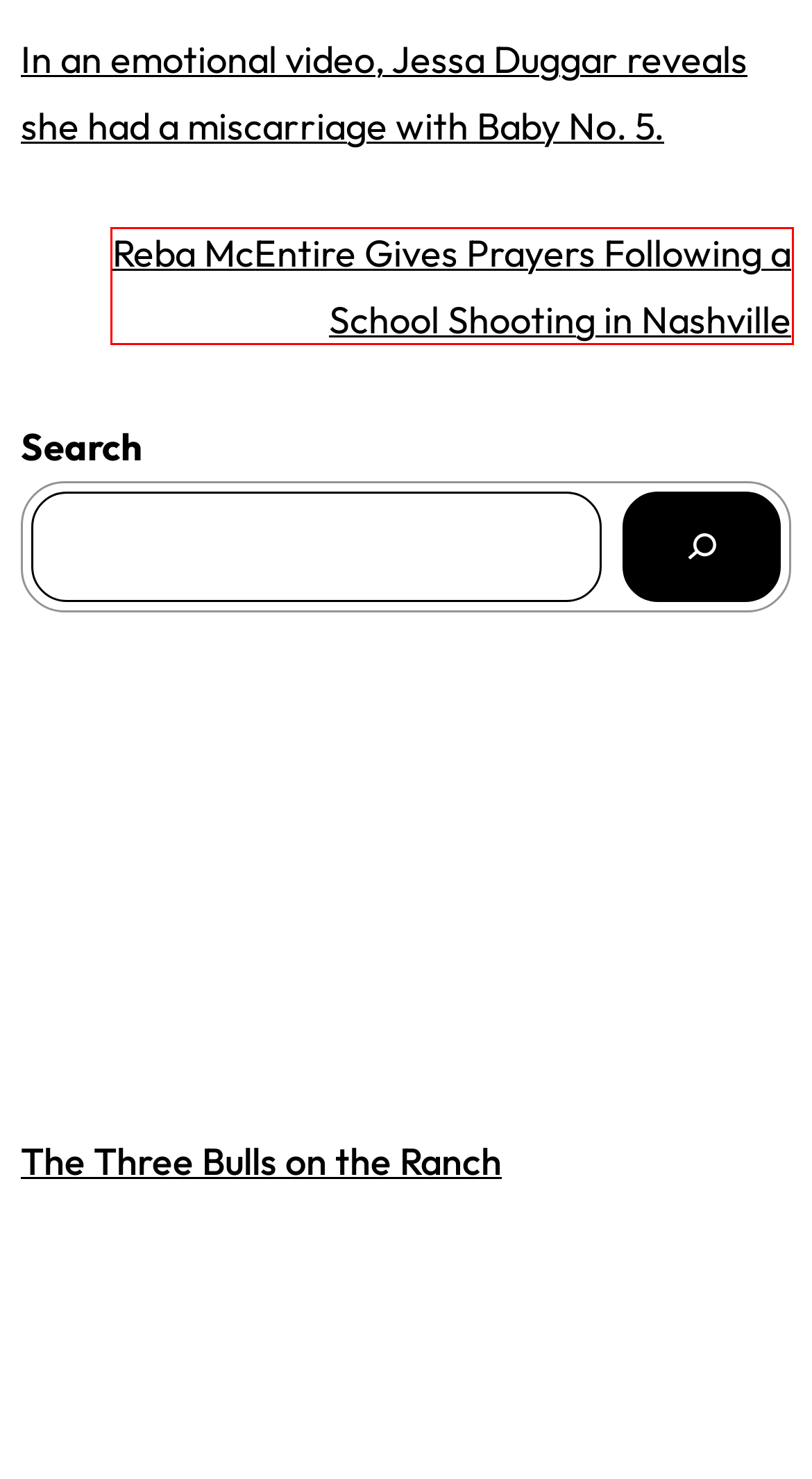Examine the screenshot of a webpage with a red bounding box around an element. Then, select the webpage description that best represents the new page after clicking the highlighted element. Here are the descriptions:
A. Dustin Hoffman – A Tale of Triumph over Cancer – skysbreath.com
B. Cookie Policy – skysbreath.com
C. The Three Bulls on the Ranch – skysbreath.com
D. Reba McEntire Gives Prayers Following a School Shooting in Nashville – skysbreath.com
E. The Shocking Chicken Discovery That’s Making Waves Online – skysbreath.com
F. In an emotional video, Jessa Duggar reveals she had a miscarriage with Baby No. 5. – skysbreath.com
G. skysbreath.com
H. Jennifer Lopez and Ben Affleck are Reportedly.. – skysbreath.com

D